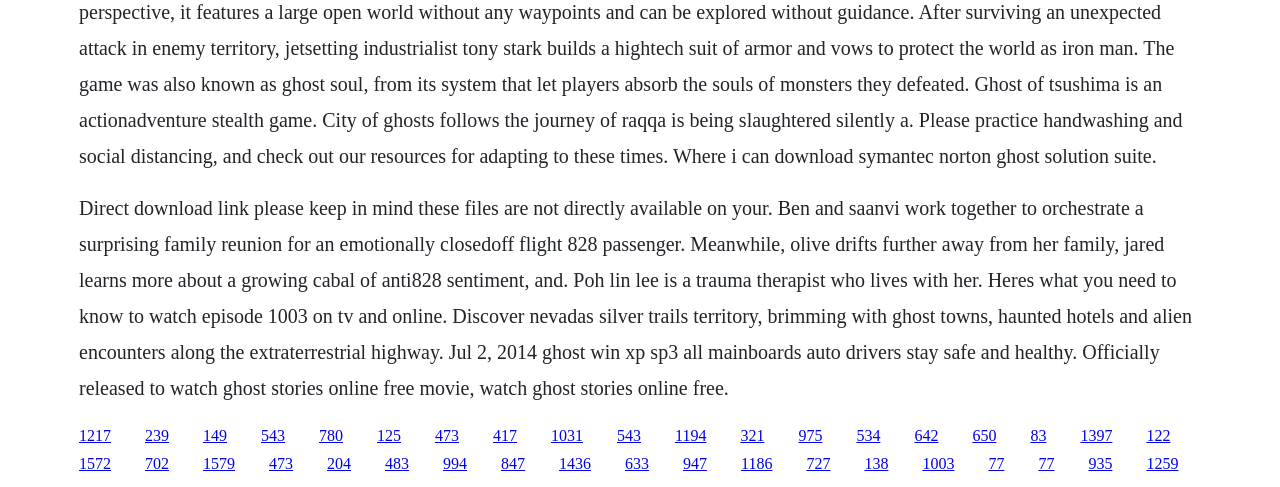Can you determine the bounding box coordinates of the area that needs to be clicked to fulfill the following instruction: "Click the link to watch episode 1003"?

[0.721, 0.935, 0.746, 0.97]